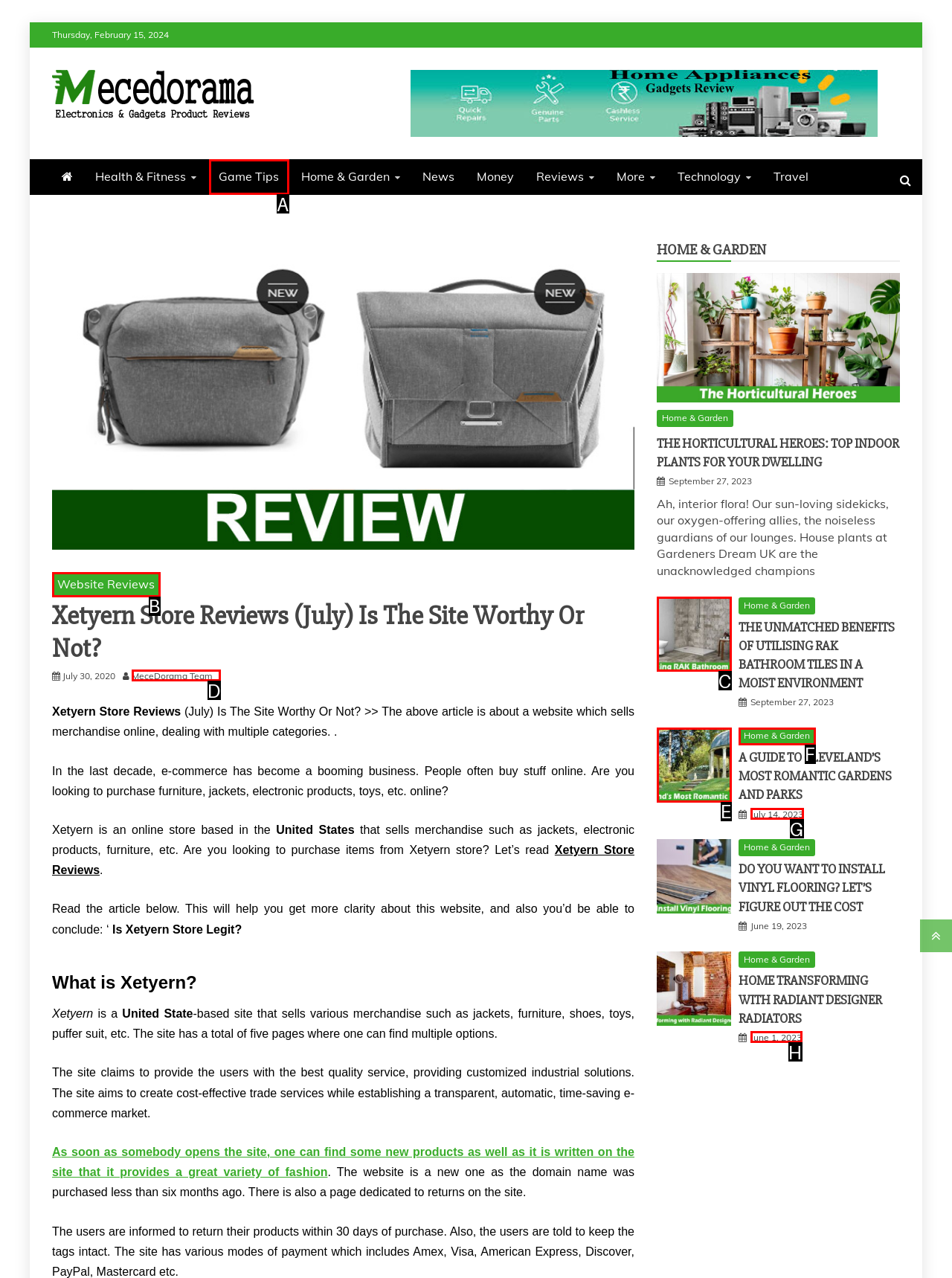Identify the UI element that best fits the description: Website Reviews
Respond with the letter representing the correct option.

B